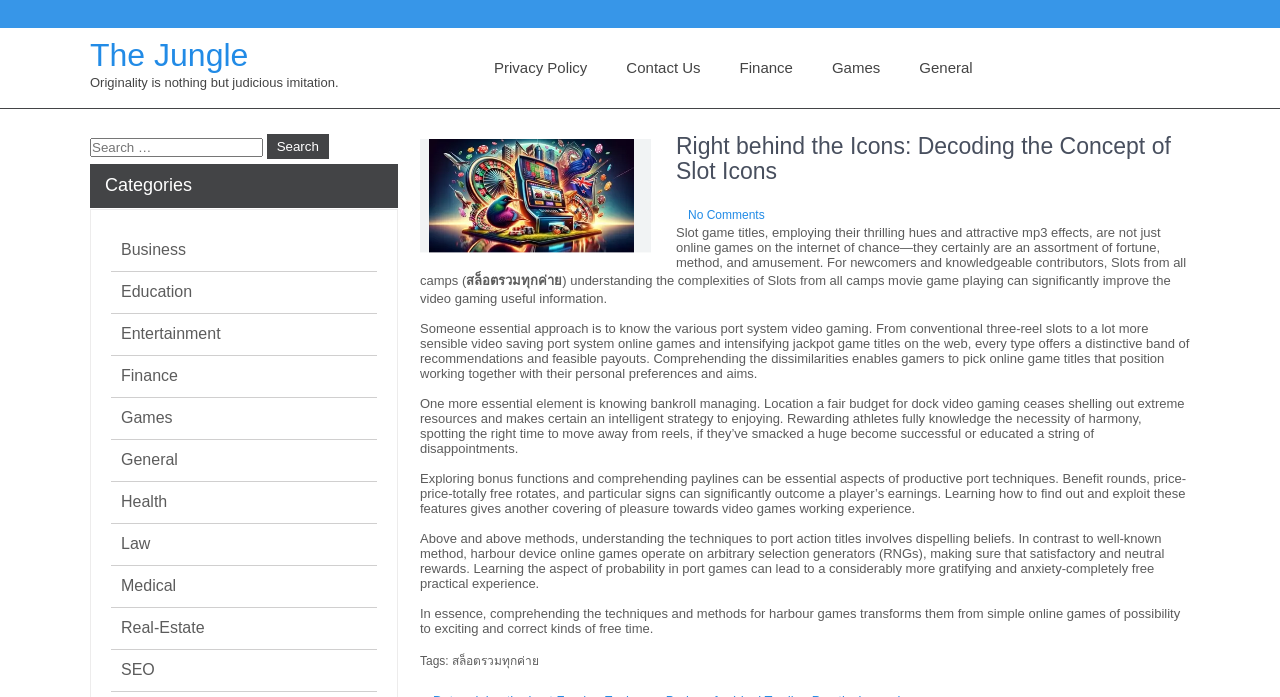What is the main topic of the article?
Examine the screenshot and reply with a single word or phrase.

Slot Icons